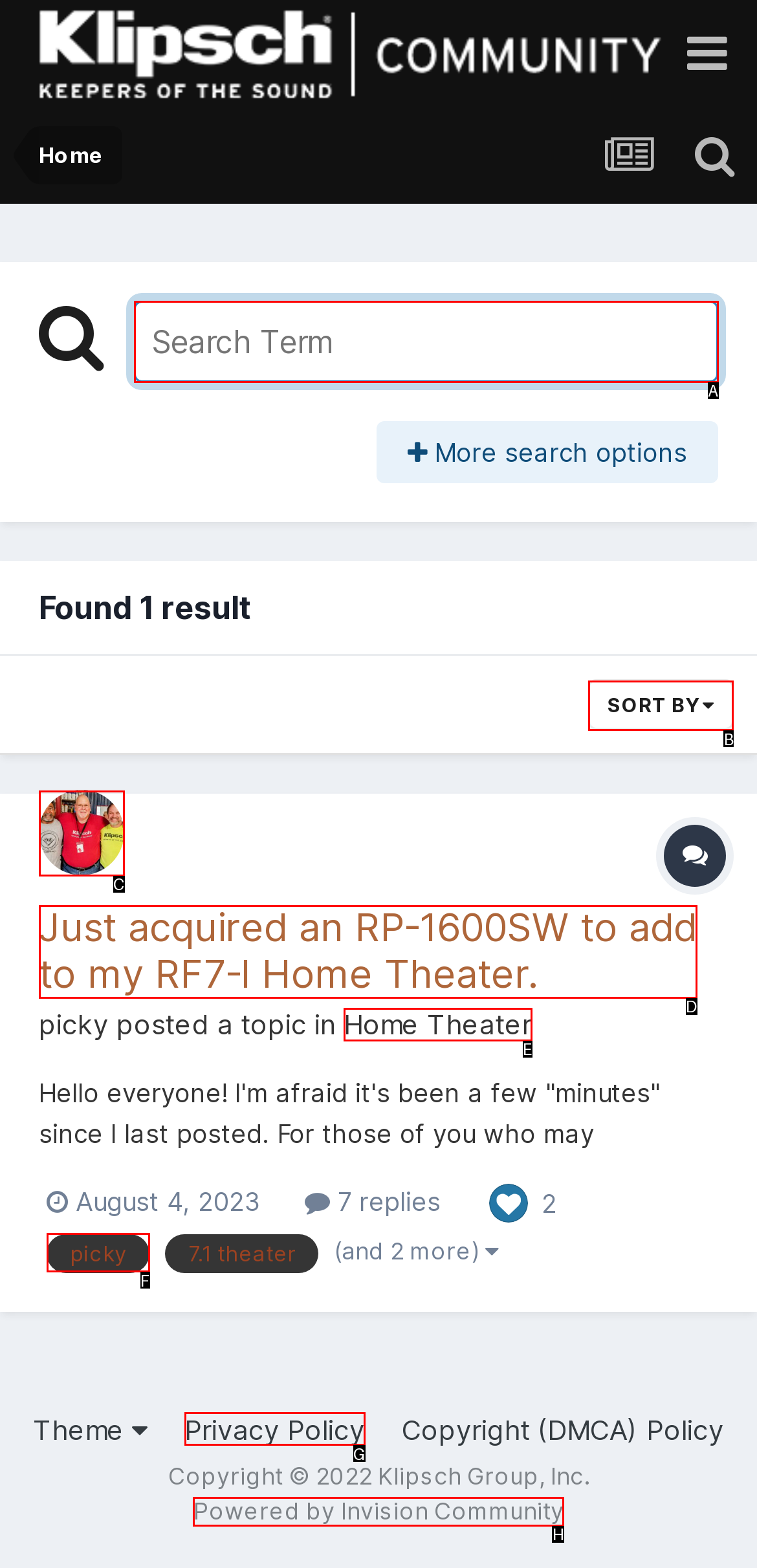Decide which UI element to click to accomplish the task: Sort the results
Respond with the corresponding option letter.

B